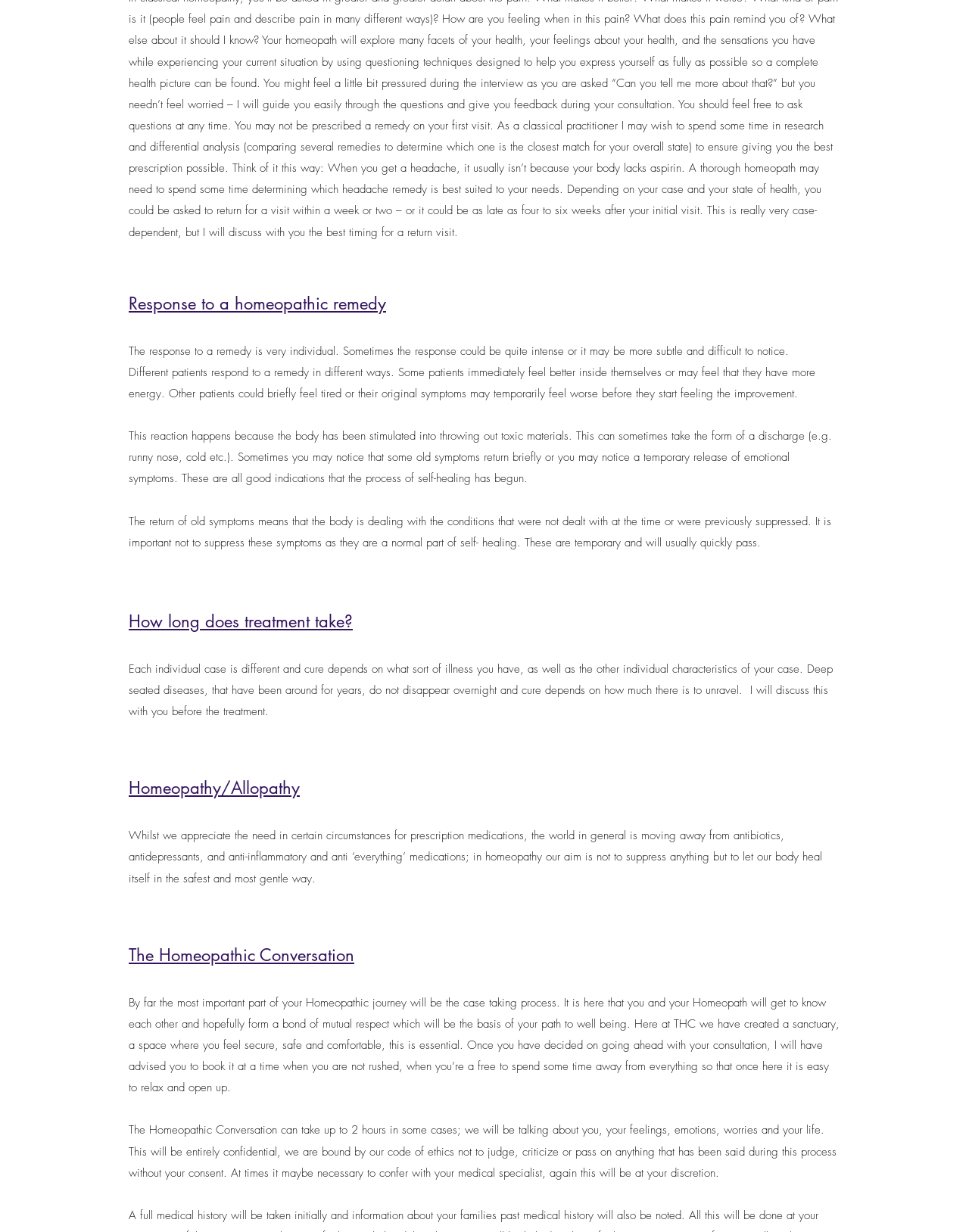What is the importance of the case taking process?
Refer to the image and give a detailed answer to the query.

The case taking process is the most important part of the homeopathic journey, as it allows the patient and homeopath to form a bond of mutual respect and understand the patient's feelings, emotions, and worries, as mentioned in the section 'The Homeopathic Conversation'.